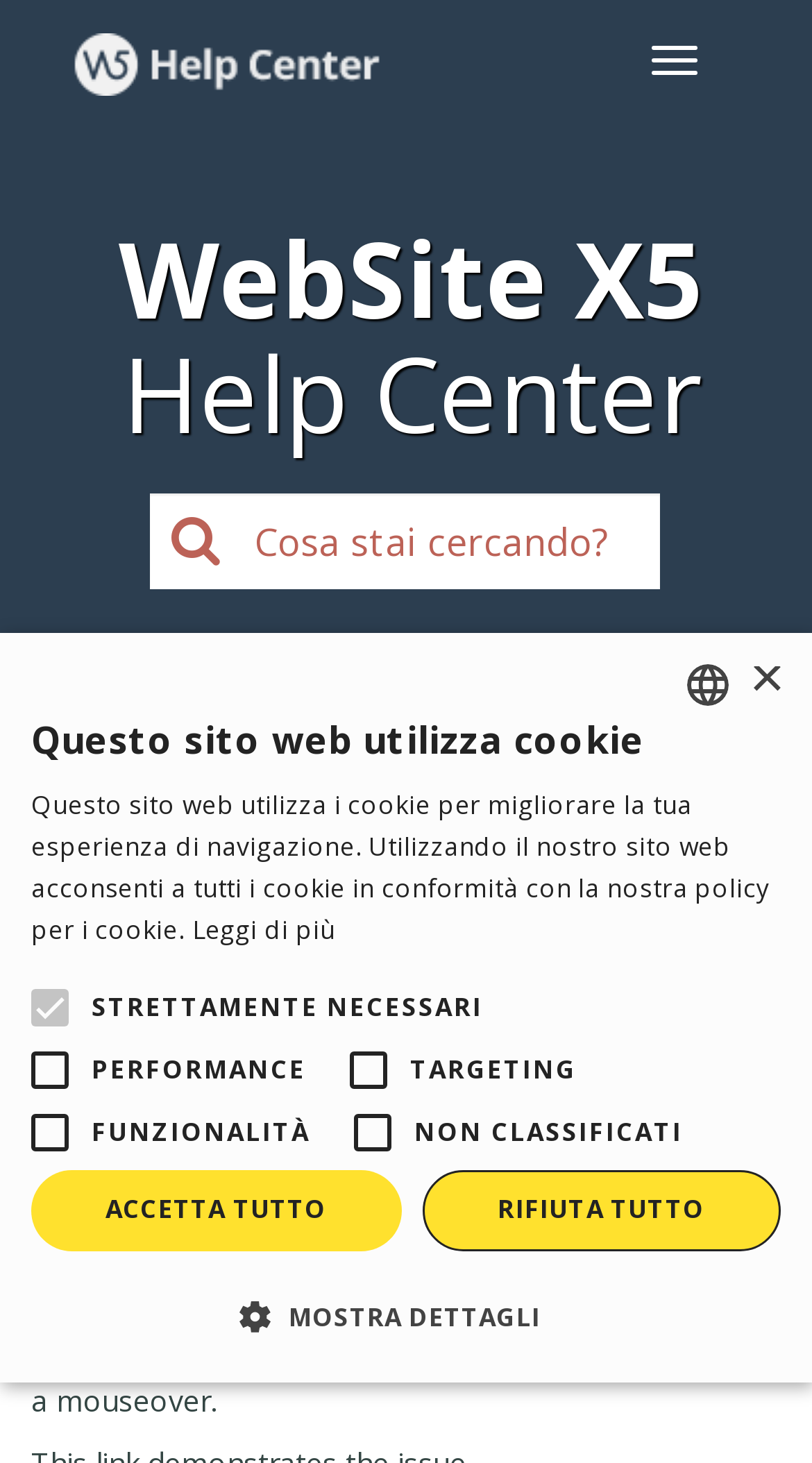Determine the heading of the webpage and extract its text content.

WebSite X5Help Center